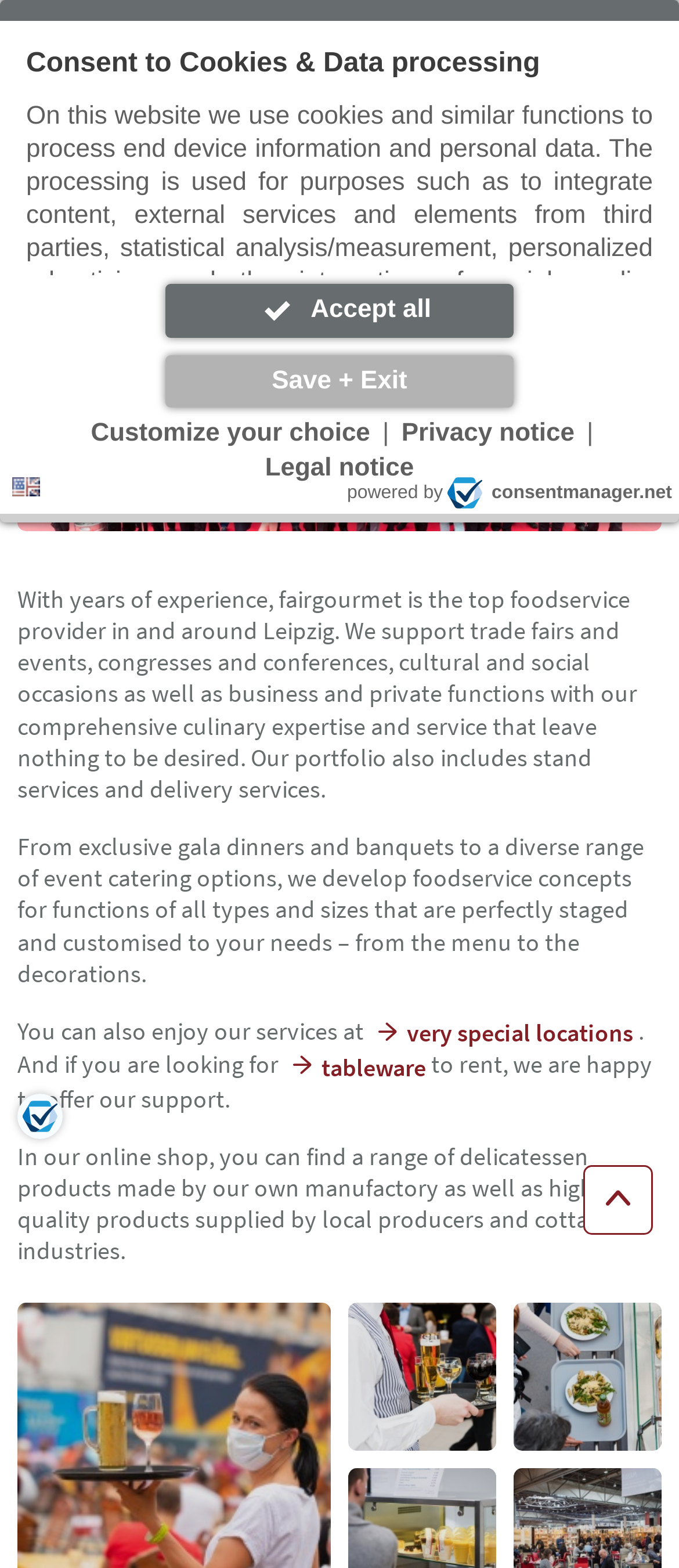Please find the bounding box for the UI component described as follows: "Customize your choice".

[0.126, 0.265, 0.553, 0.288]